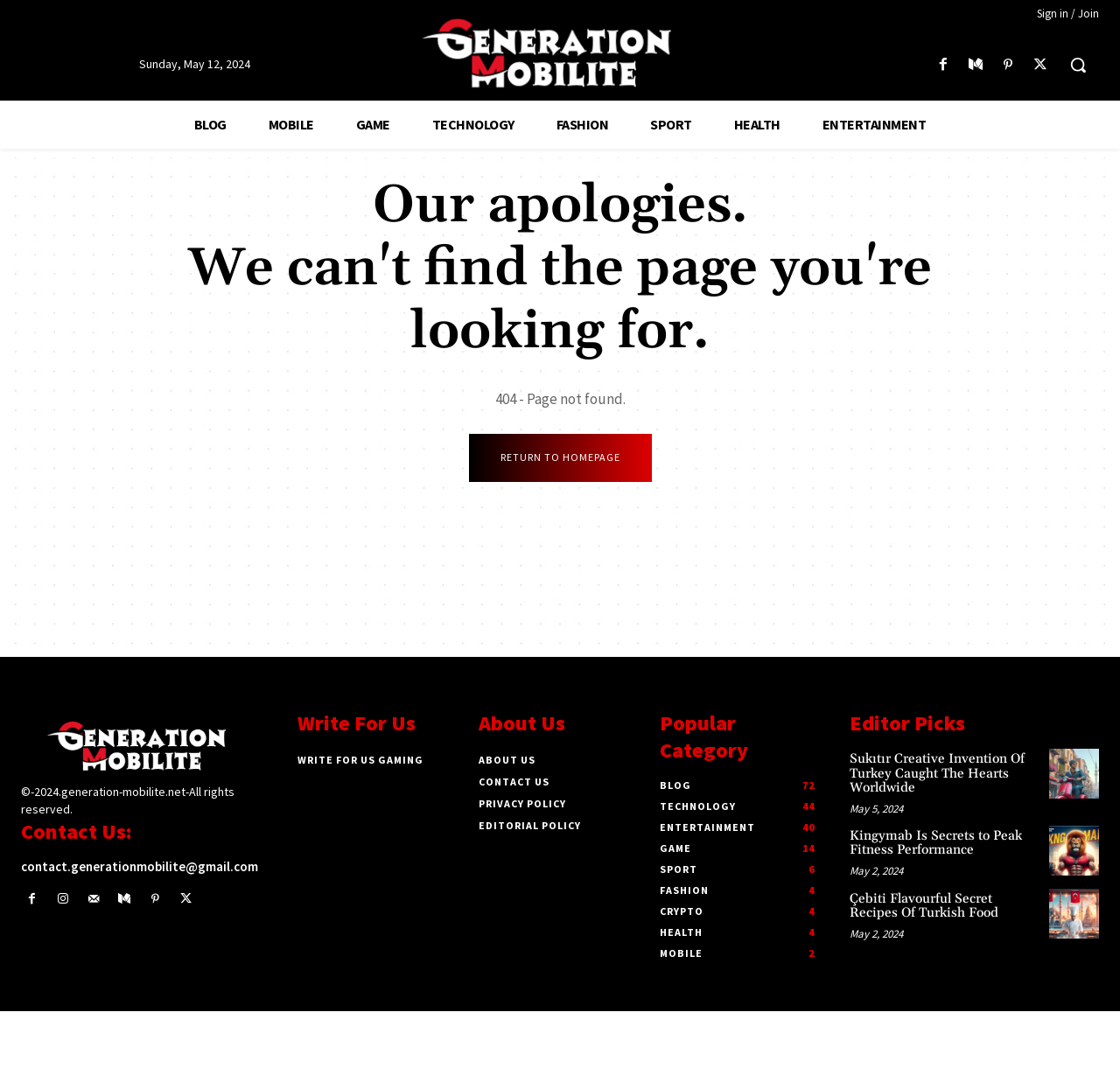Identify the bounding box coordinates of the section that should be clicked to achieve the task described: "Write for us in gaming".

[0.265, 0.688, 0.411, 0.708]